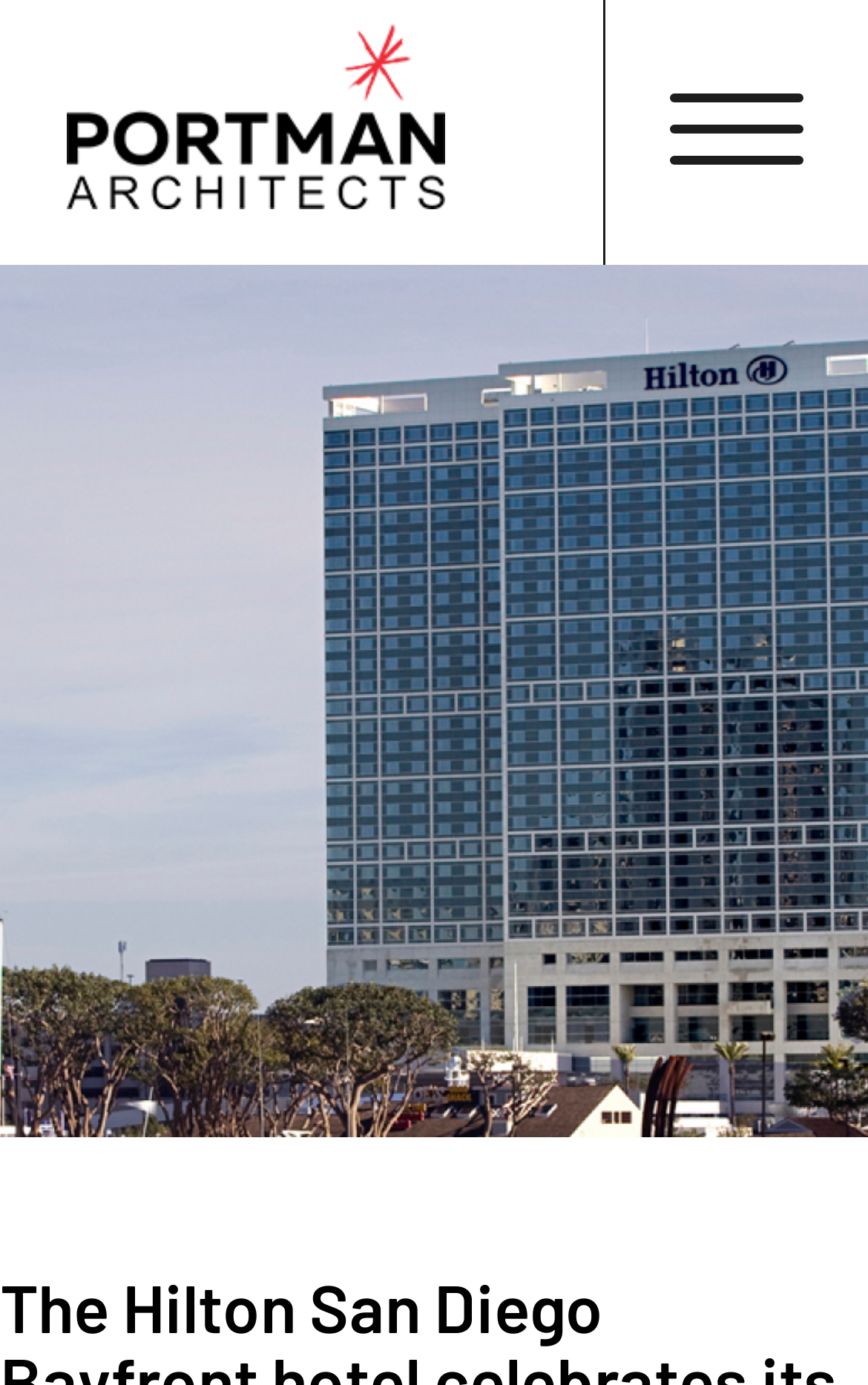Using the given element description, provide the bounding box coordinates (top-left x, top-left y, bottom-right x, bottom-right y) for the corresponding UI element in the screenshot: alt="Logo"

[0.077, 0.121, 0.513, 0.151]